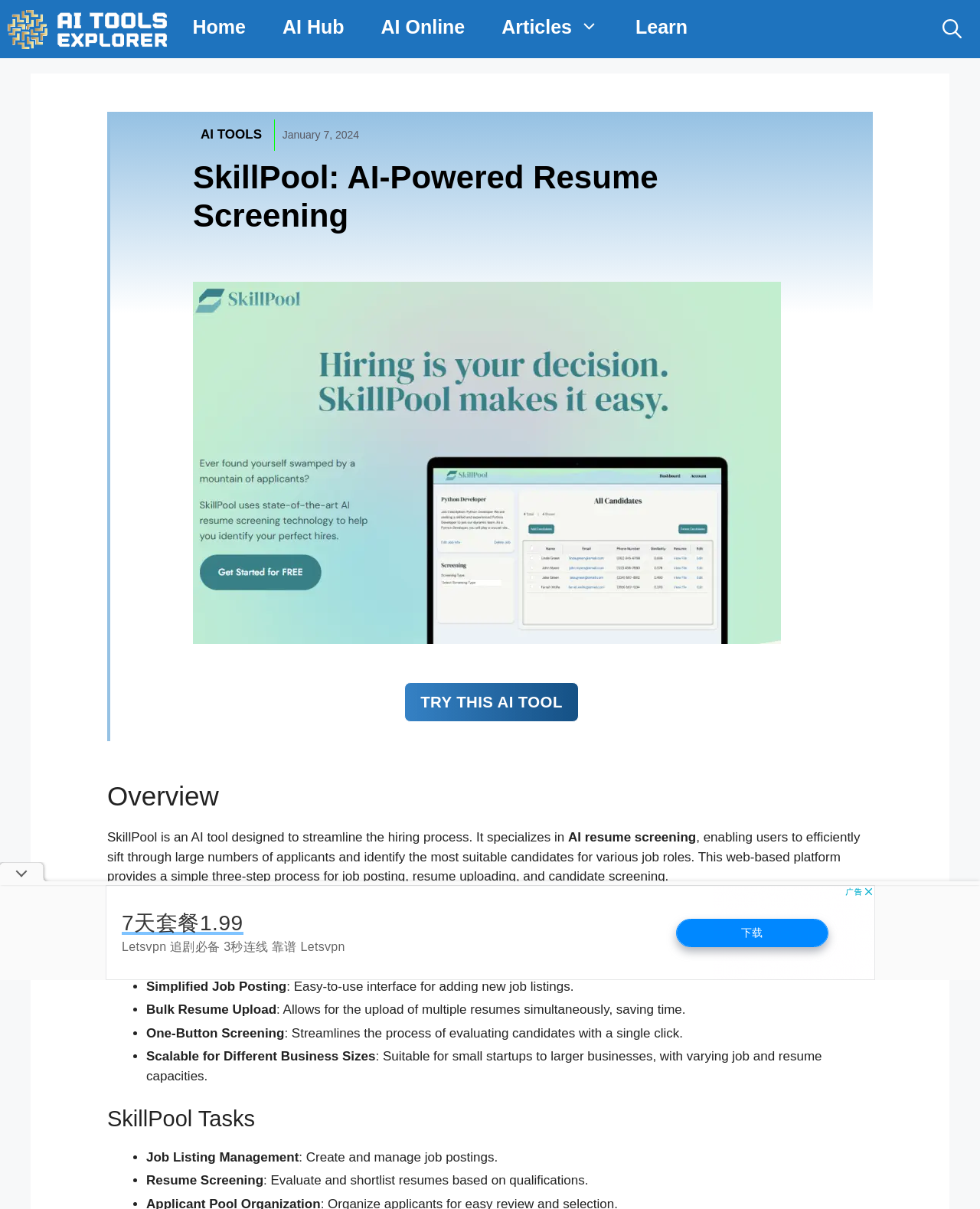Give a detailed account of the webpage, highlighting key information.

The webpage is about SkillPool, an AI-powered resume screening tool designed to simplify the hiring process. At the top, there is a navigation bar with links to "AI Tools Explorer", "Home", "AI Hub", "AI Online", "Articles", and "Learn". On the right side of the navigation bar, there is a button to open a search function.

Below the navigation bar, there is a heading that reads "SkillPool: AI-Powered Resume Screening" and an image related to SkillPool. Next to the heading, there is a call-to-action link to "TRY THIS AI TOOL".

The main content of the webpage is divided into three sections: "Overview", "Features & Benefits", and "SkillPool Tasks". The "Overview" section provides a brief description of SkillPool, explaining that it is an AI tool that streamlines the hiring process by efficiently sifting through large numbers of applicants and identifying the most suitable candidates for various job roles.

The "Features & Benefits" section lists five key features of SkillPool, including AI resume screening, simplified job posting, bulk resume upload, one-button screening, and scalability for different business sizes. Each feature is accompanied by a brief description of its benefits.

The "SkillPool Tasks" section lists three tasks that can be performed using SkillPool, including job listing management, resume screening, and evaluating and shortlisting resumes based on qualifications.

On the bottom left side of the webpage, there is an image and an iframe containing an advertisement.